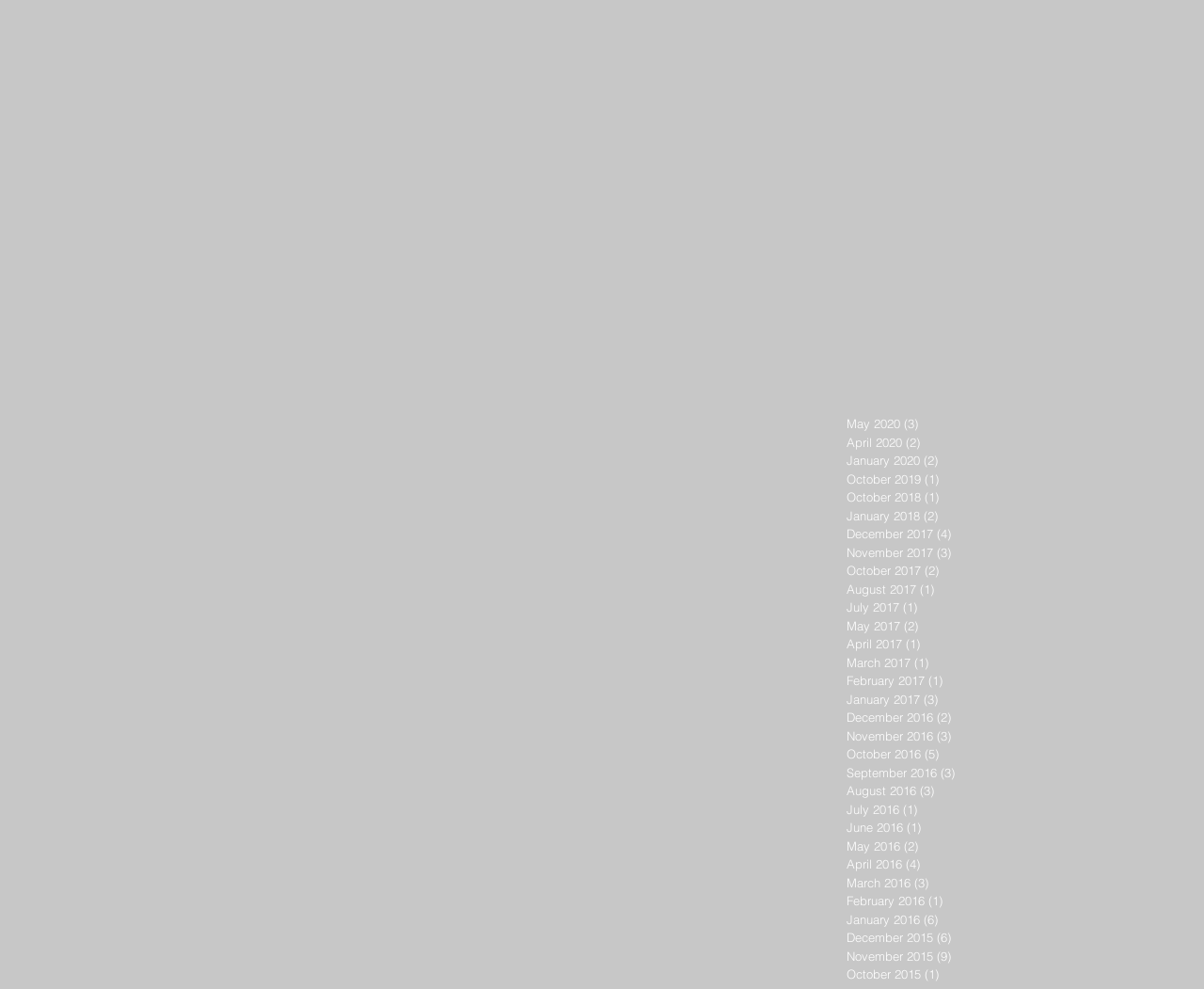Please identify the bounding box coordinates of the element that needs to be clicked to perform the following instruction: "View April 2017 posts".

[0.703, 0.642, 0.826, 0.661]